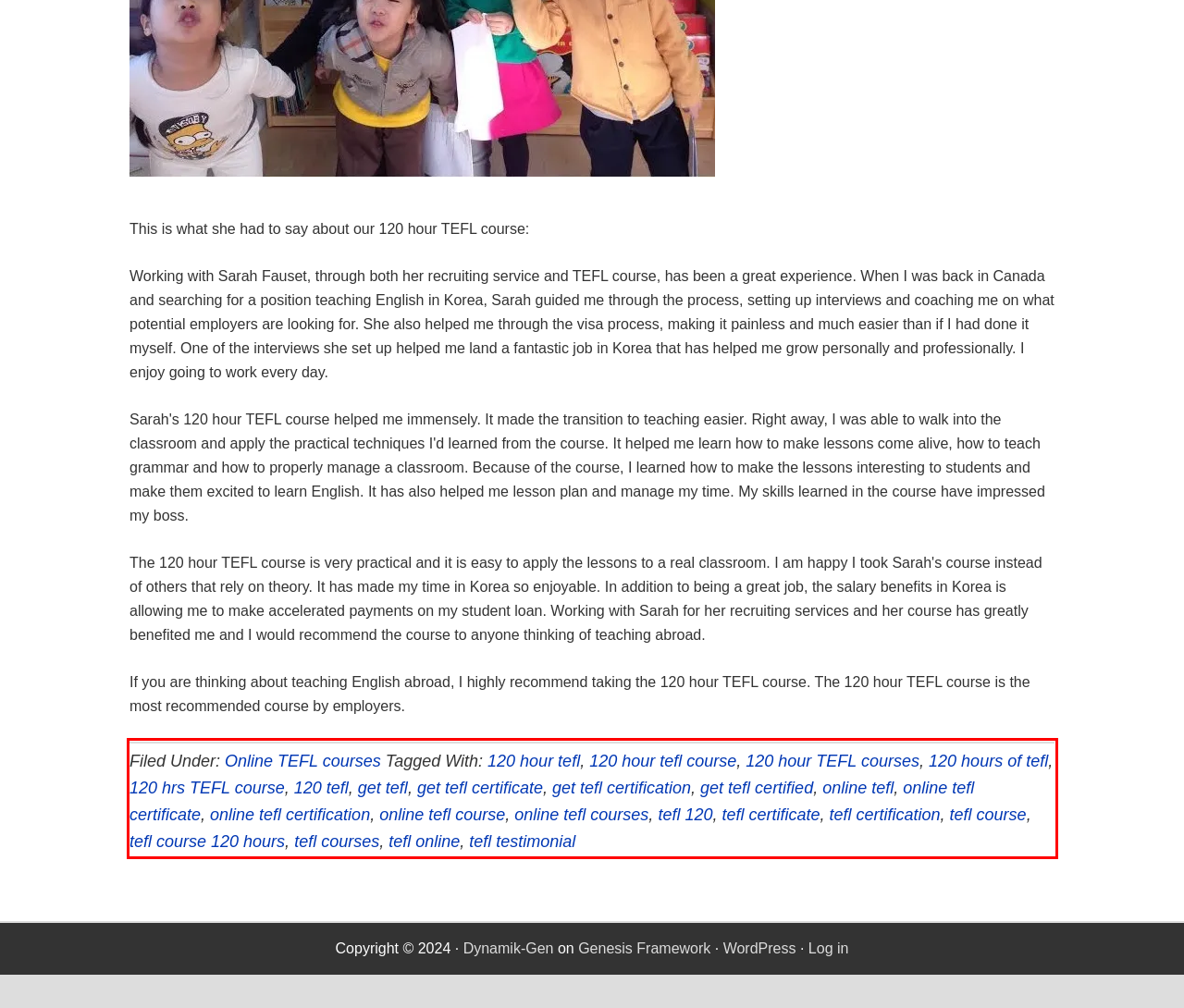Observe the screenshot of the webpage, locate the red bounding box, and extract the text content within it.

Filed Under: Online TEFL courses Tagged With: 120 hour tefl, 120 hour tefl course, 120 hour TEFL courses, 120 hours of tefl, 120 hrs TEFL course, 120 tefl, get tefl, get tefl certificate, get tefl certification, get tefl certified, online tefl, online tefl certificate, online tefl certification, online tefl course, online tefl courses, tefl 120, tefl certificate, tefl certification, tefl course, tefl course 120 hours, tefl courses, tefl online, tefl testimonial